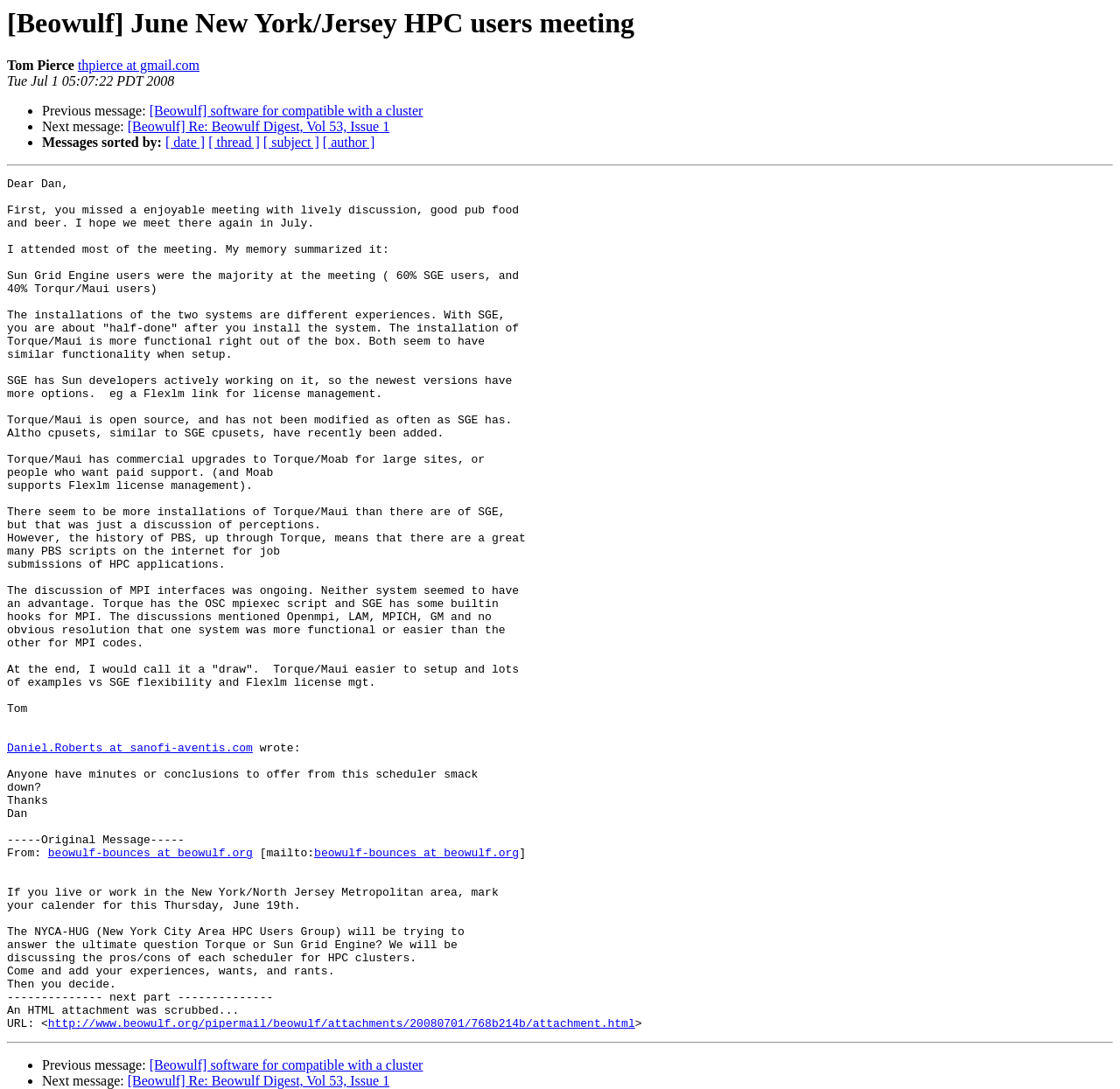With reference to the screenshot, provide a detailed response to the question below:
What is the topic of discussion?

The topic of discussion is HPC schedulers, specifically Torque/Maui and Sun Grid Engine, as evident from the content of the email, which compares the two systems and discusses their pros and cons.